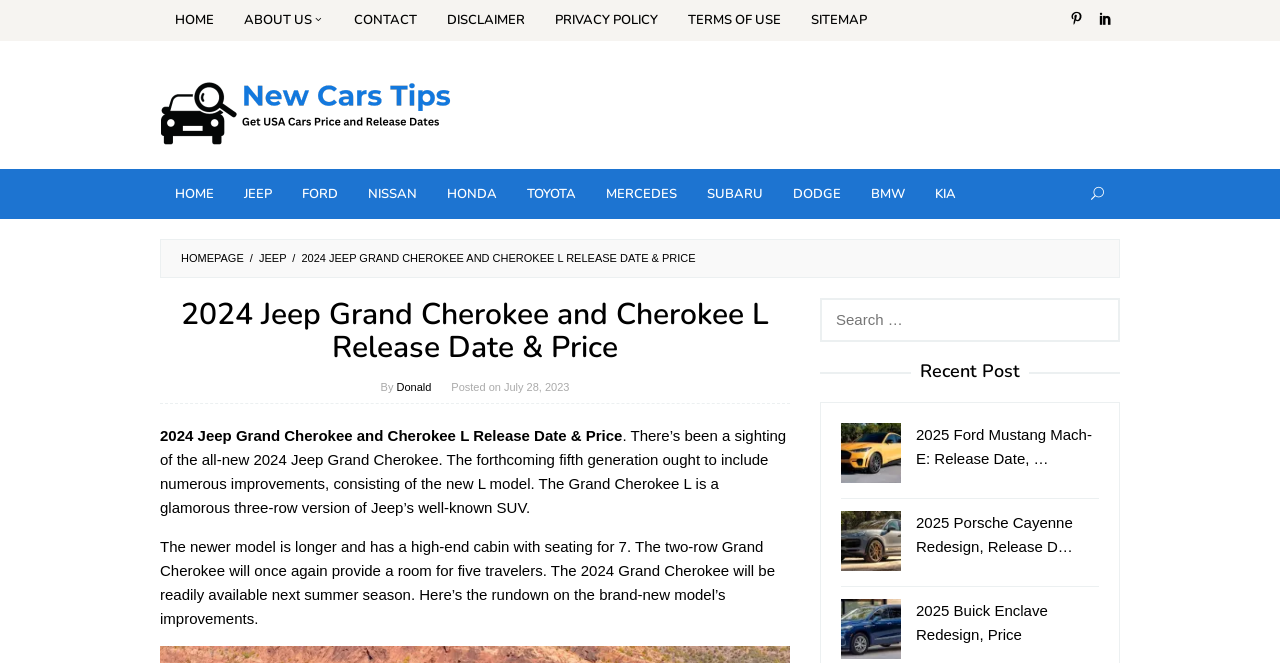How many rows of seats will the Grand Cherokee L have?
Please provide a detailed answer to the question.

According to the webpage, the Grand Cherokee L is a glamorous three-row version of Jeep’s well-known SUV, which means it will have three rows of seats.